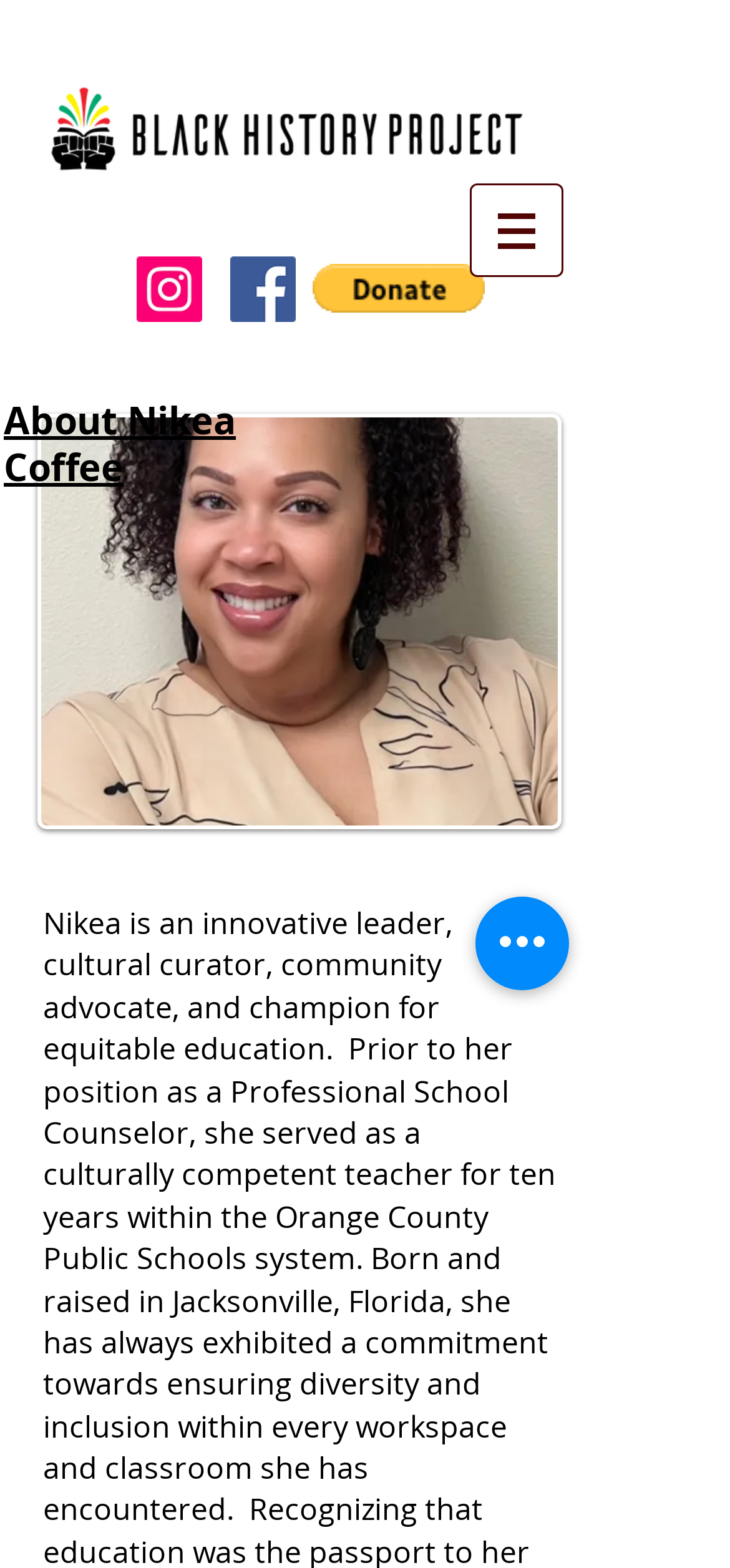What is the name of the person in the bio picture?
Please provide a comprehensive answer based on the details in the screenshot.

The bio picture is an image element with the description 'Nikea Coffee Bio Picture.jpg', which suggests that the person in the picture is Nikea Coffee.